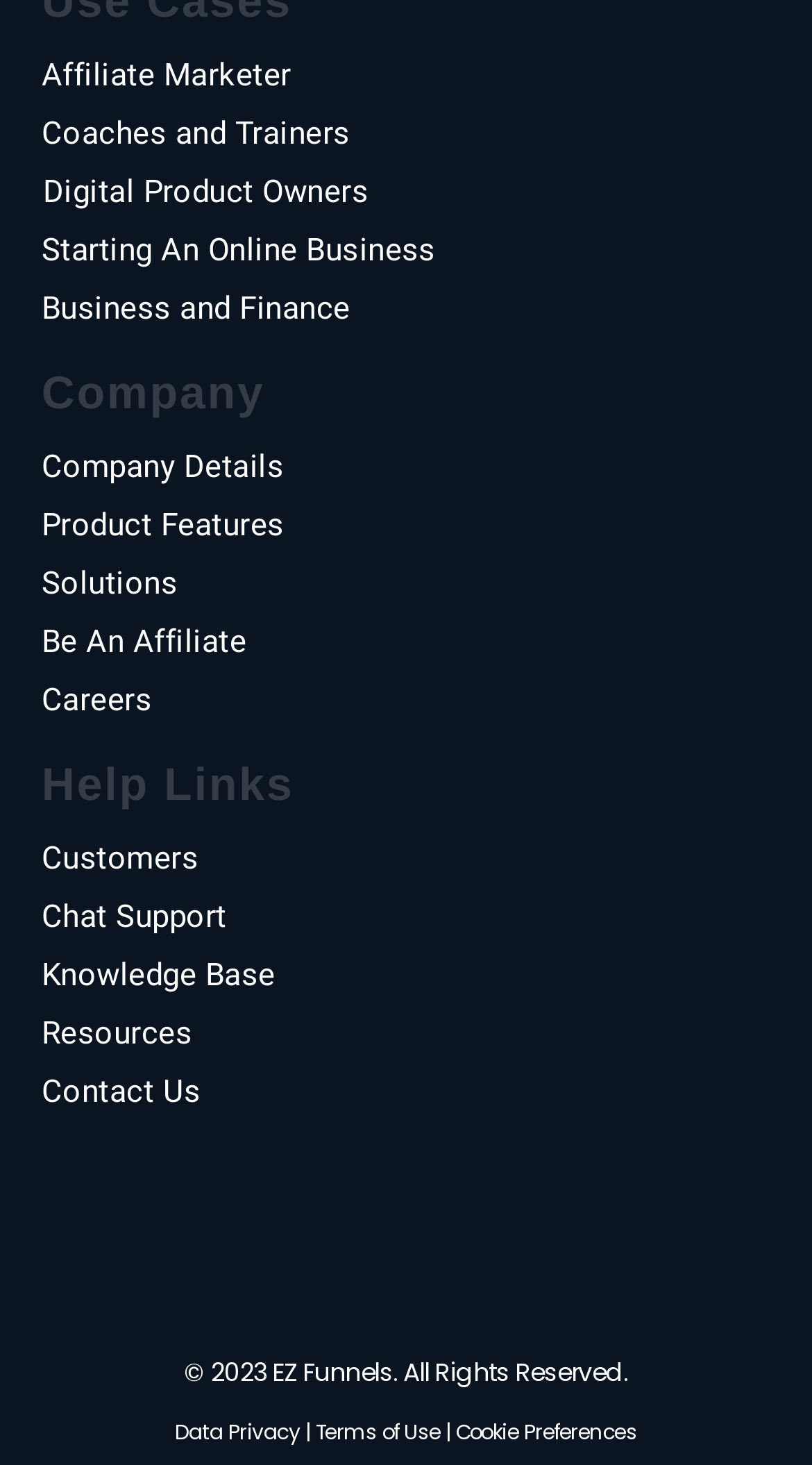Provide your answer to the question using just one word or phrase: How many categories are listed at the top of the page?

5